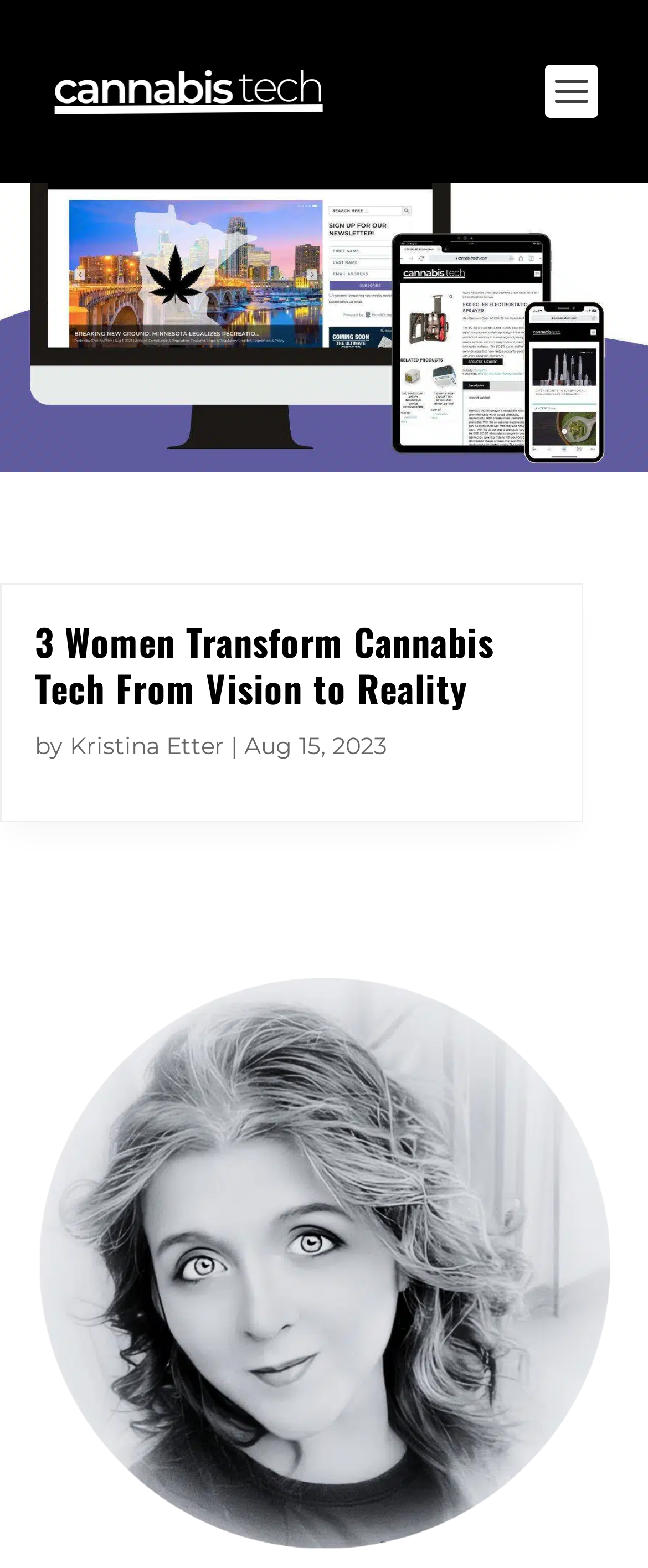Locate the UI element described by alt="Cannabis Tech" and provide its bounding box coordinates. Use the format (top-left x, top-left y, bottom-right x, bottom-right y) with all values as floating point numbers between 0 and 1.

[0.077, 0.032, 0.504, 0.085]